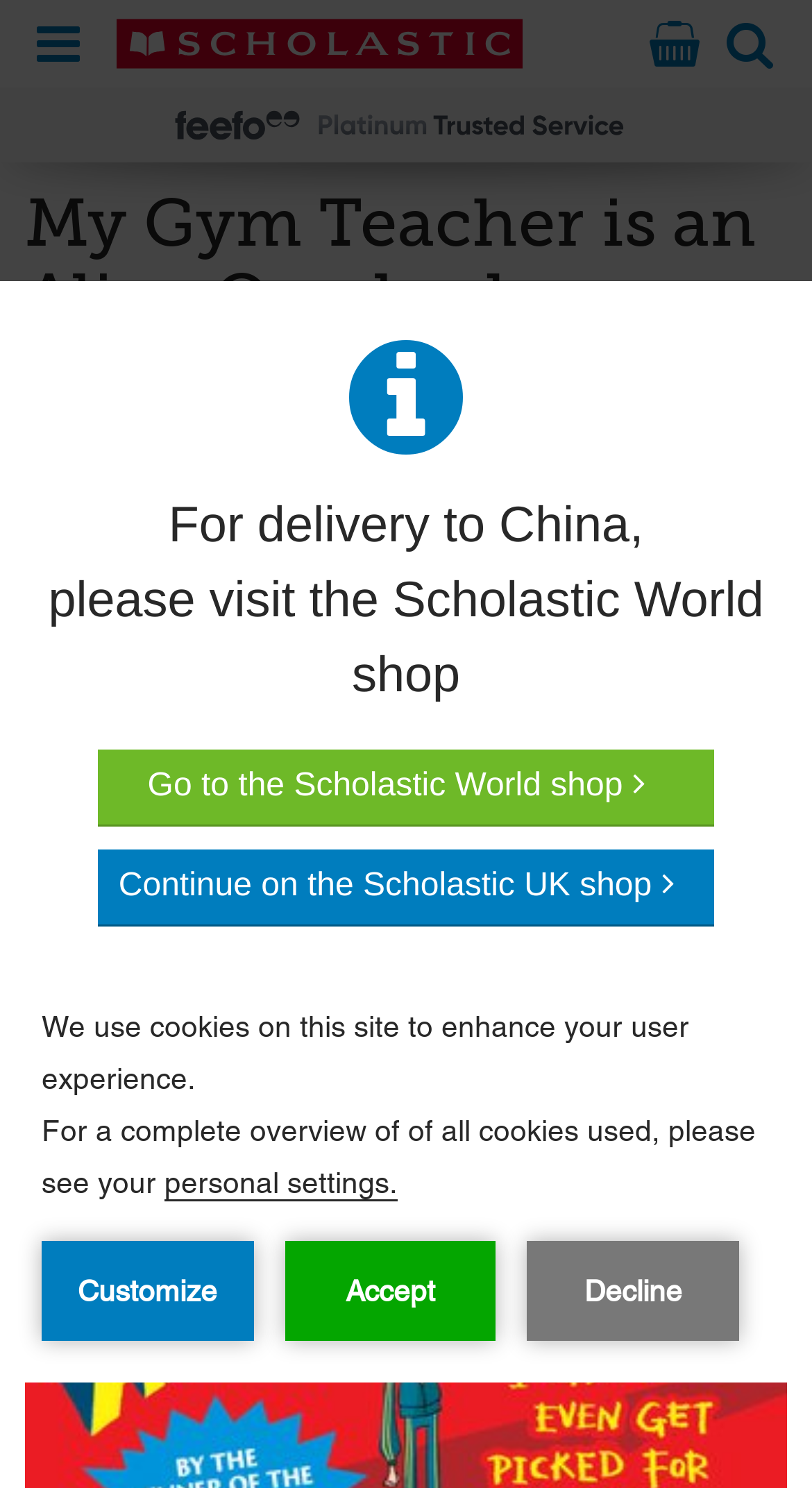What is the name of the author?
Please answer the question with as much detail and depth as you can.

The author's name can be found in the heading element, which states 'My Gym Teacher is an Alien Overlord Award-winning by David Solomons (author)'. The author's name is 'David Solomons'.